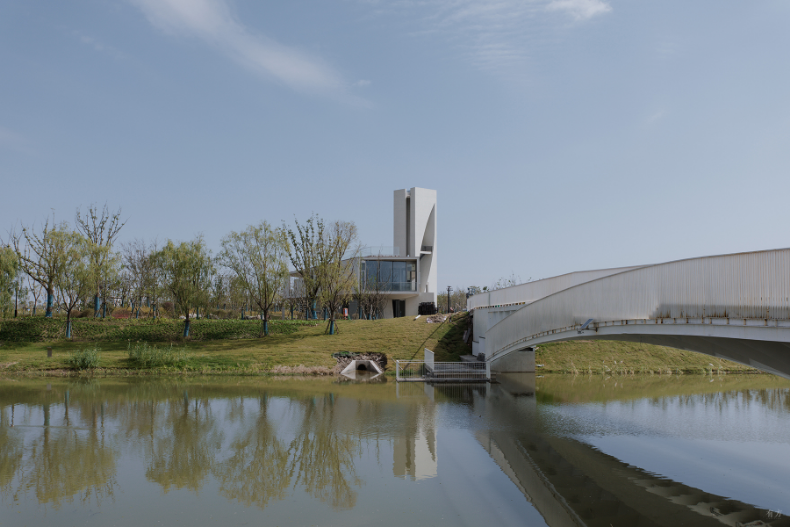Give a one-word or phrase response to the following question: What is reflected in the calm water below?

Clear blue sky